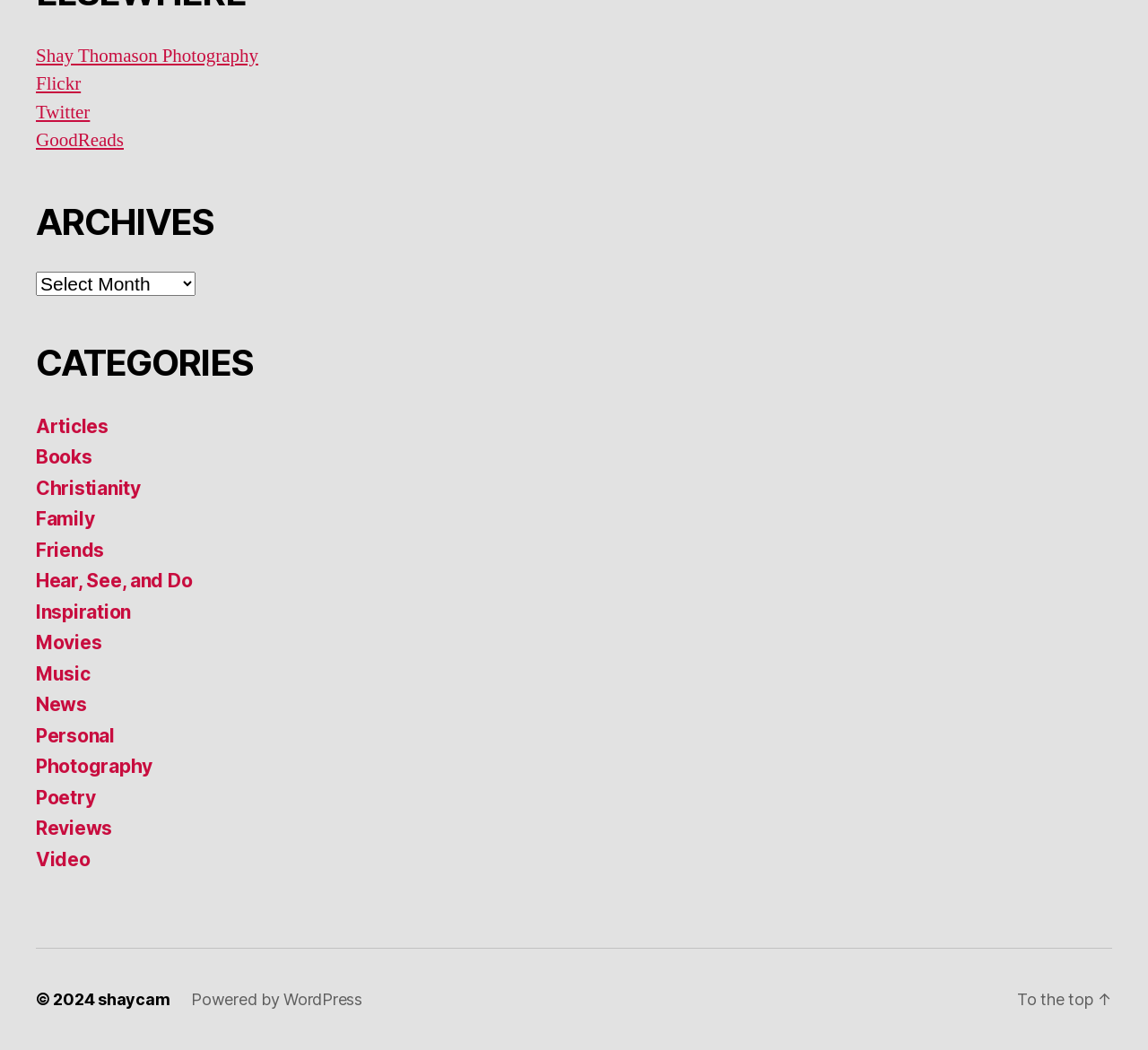Locate the bounding box coordinates of the area you need to click to fulfill this instruction: 'go to archives'. The coordinates must be in the form of four float numbers ranging from 0 to 1: [left, top, right, bottom].

[0.031, 0.19, 0.523, 0.233]